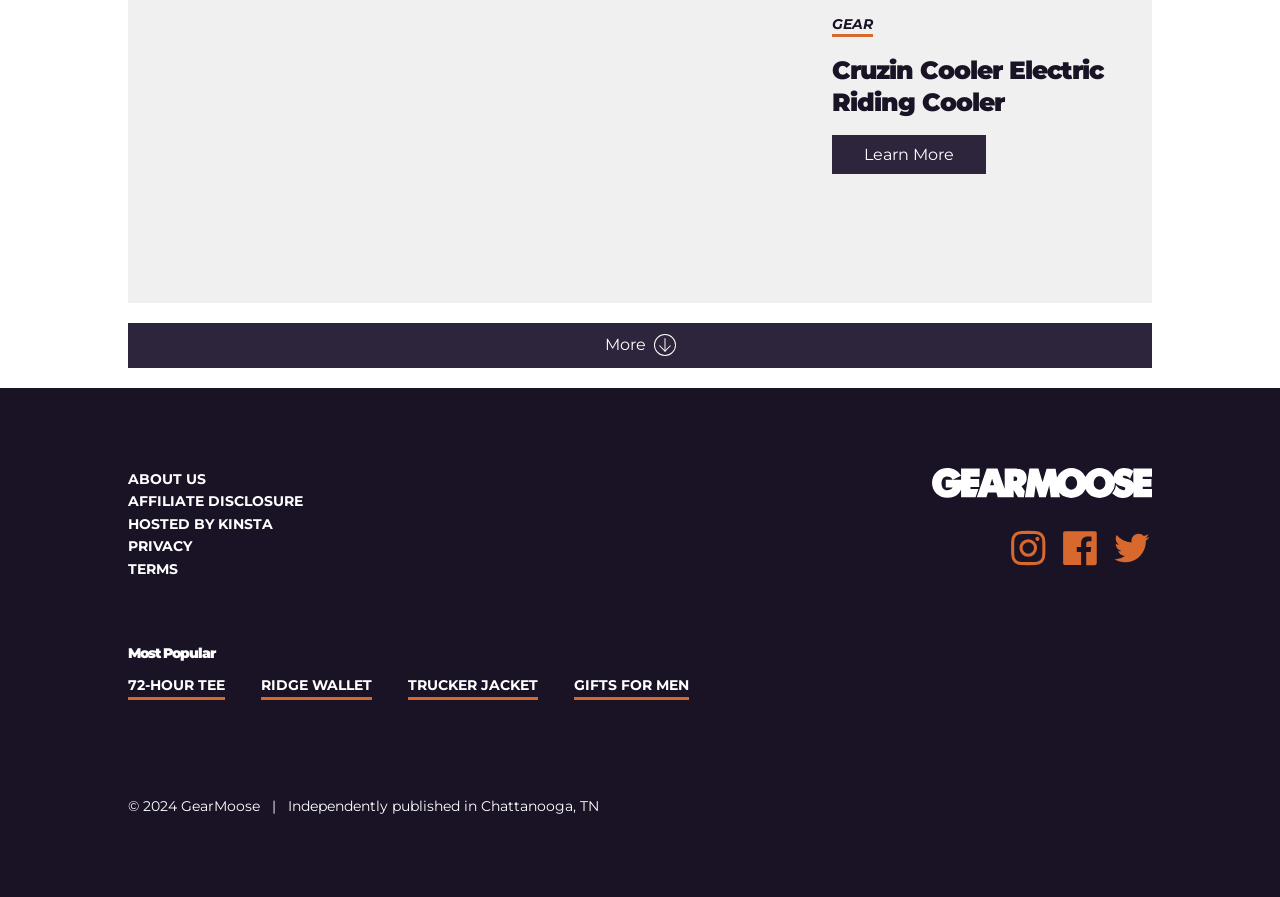Locate the bounding box coordinates for the element described below: "More". The coordinates must be four float values between 0 and 1, formatted as [left, top, right, bottom].

[0.1, 0.36, 0.9, 0.41]